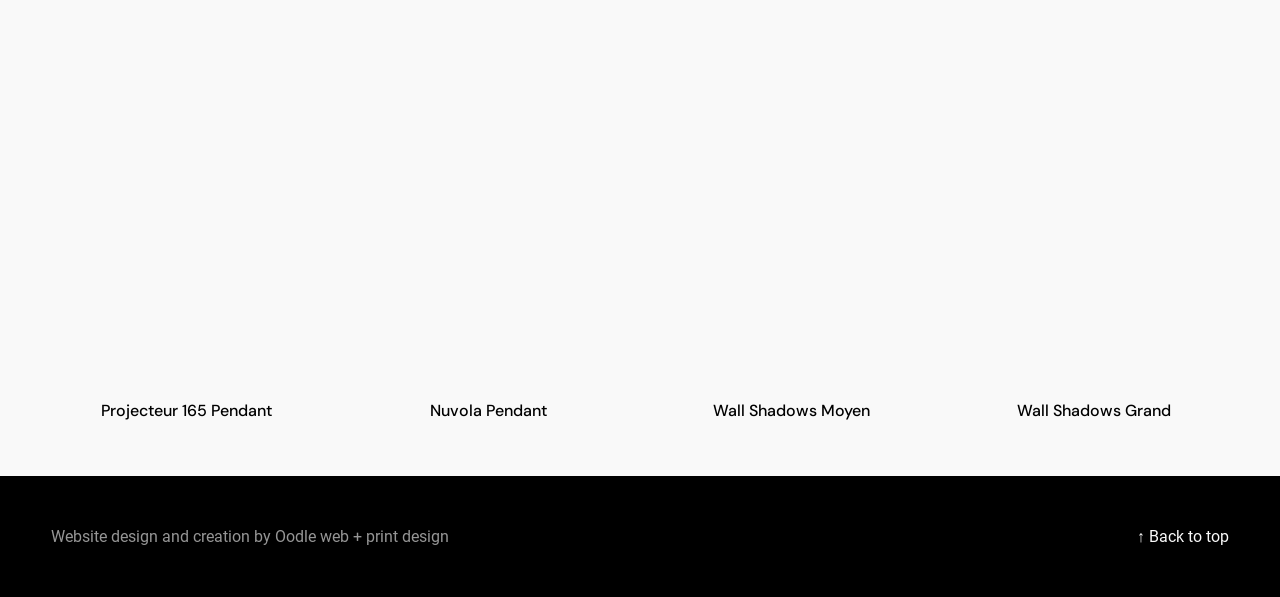Please reply to the following question with a single word or a short phrase:
What is the purpose of the link at the bottom?

Back to top